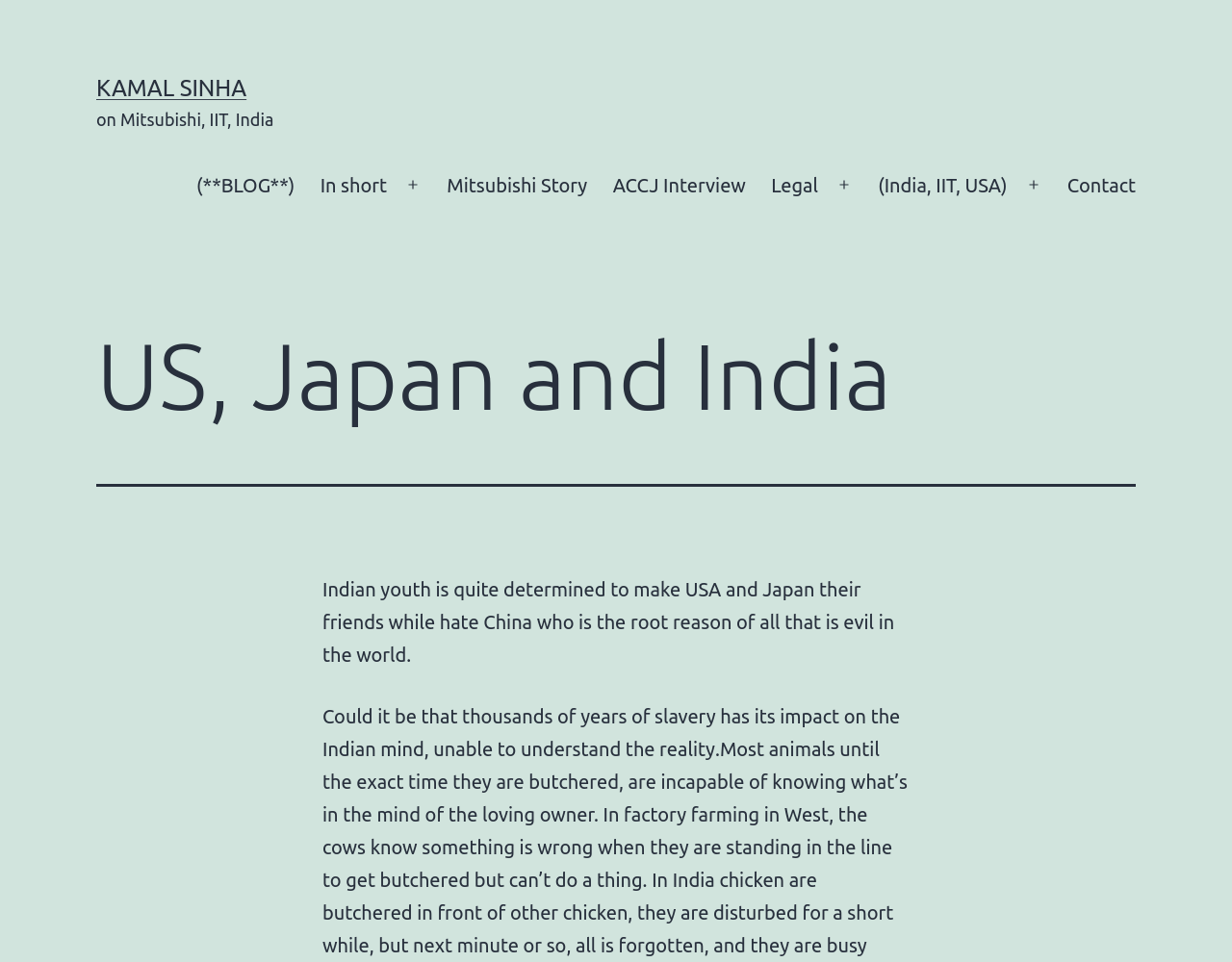Give an in-depth explanation of the webpage layout and content.

The webpage is about Kamal Sinha, with a focus on his experiences and connections with the US, Japan, and India. At the top left, there is a link to Kamal Sinha's profile, accompanied by a brief description "on Mitsubishi, IIT, India". 

Below this, there is a primary navigation menu that spans across the top of the page, containing several links and buttons. The links include "BLOG", "In short", "Mitsubishi Story", "ACCJ Interview", "Legal", "(India, IIT, USA)", and "Contact". There are also three "Open menu" buttons, which are not expanded by default.

Underneath the navigation menu, there is a header section with a heading that reads "US, Japan and India". Below this header, there is a block of text that discusses the determination of Indian youth to befriend the US and Japan while opposing China, which is seen as the root of all evil in the world.